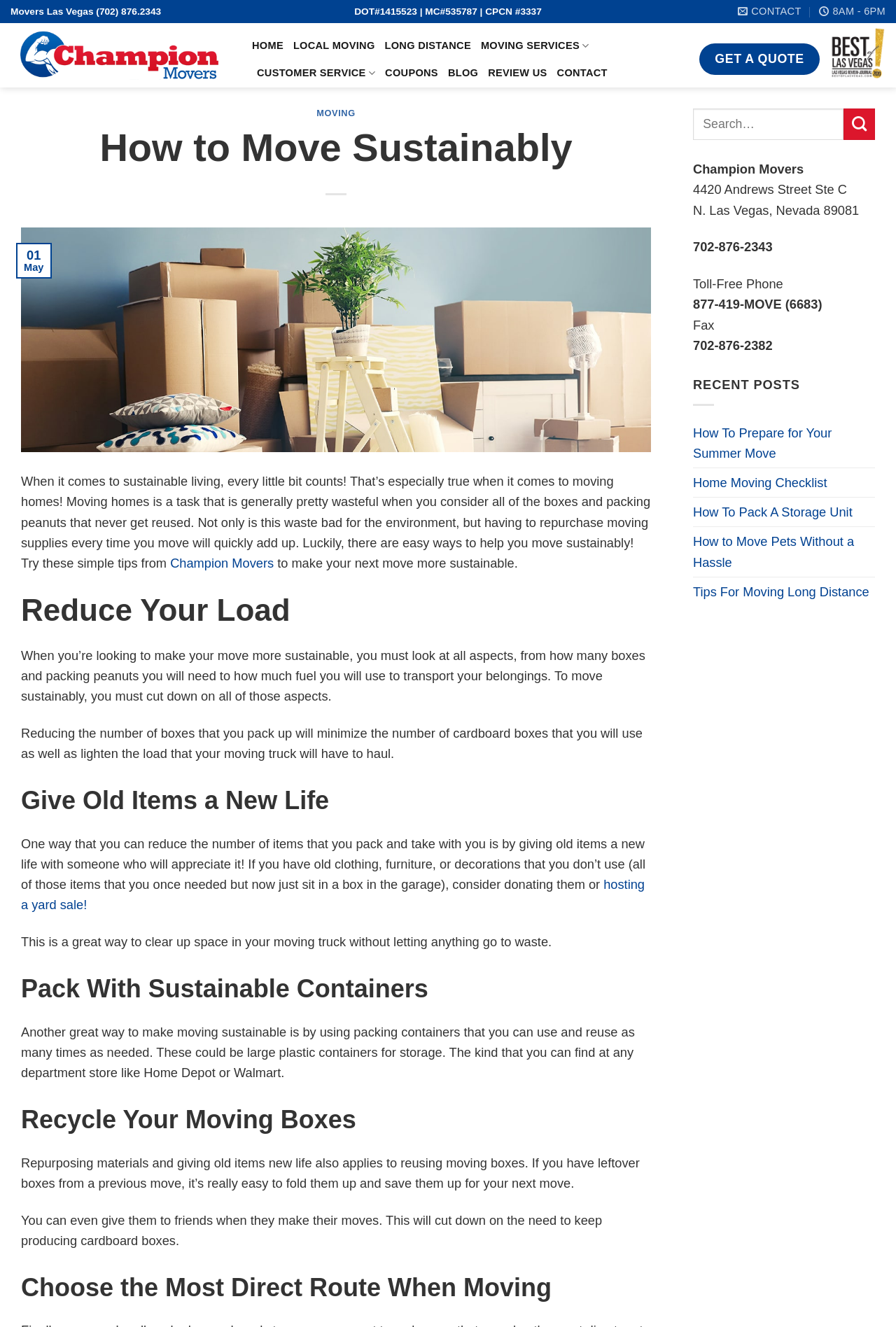Predict the bounding box coordinates of the UI element that matches this description: "hosting a yard sale!". The coordinates should be in the format [left, top, right, bottom] with each value between 0 and 1.

[0.023, 0.661, 0.72, 0.687]